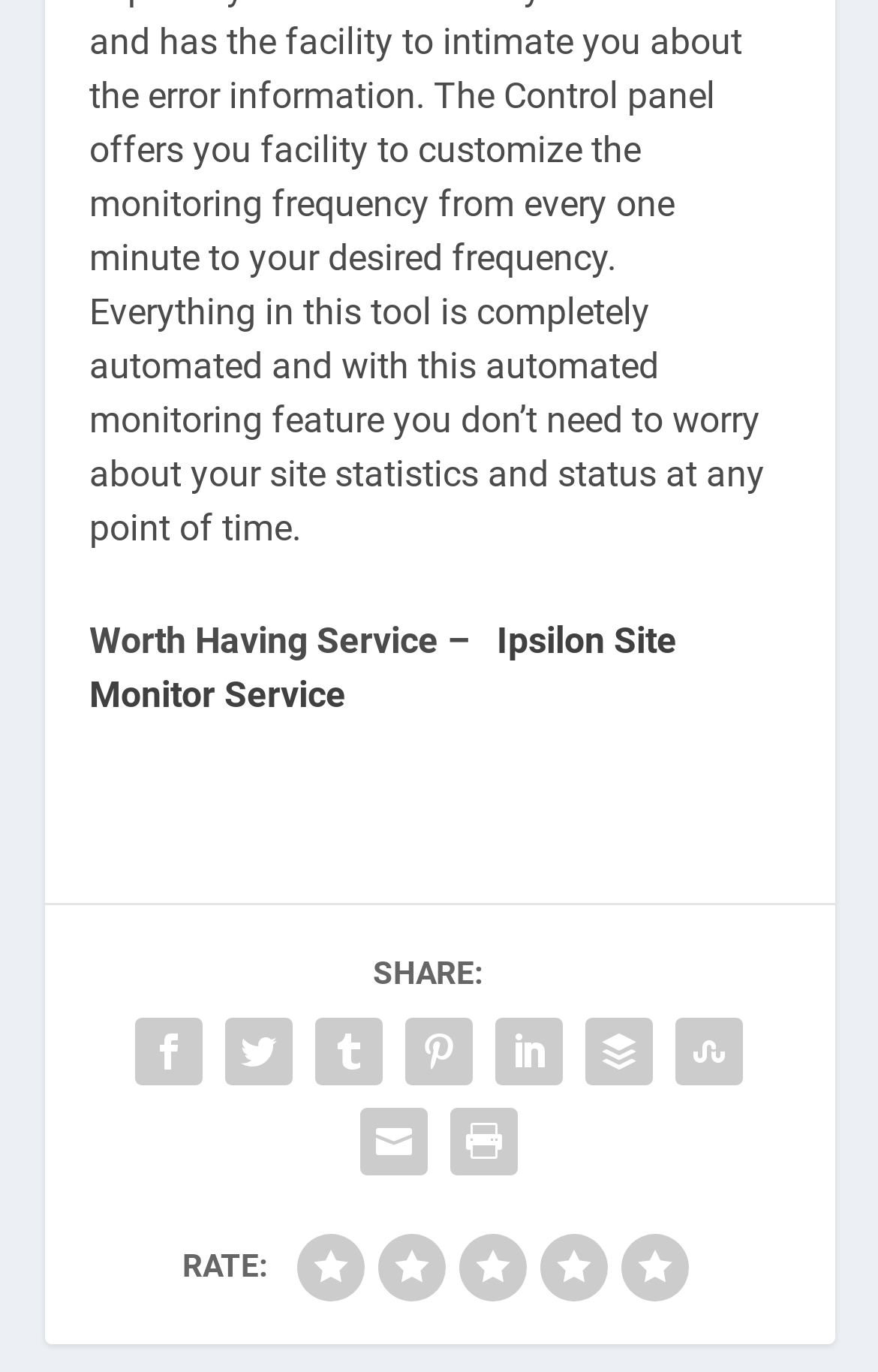What is the rating system based on?
Make sure to answer the question with a detailed and comprehensive explanation.

The rating system is based on 5, as indicated by the 5 images of numbers from 1 to 5 below the 'RATE:' text.